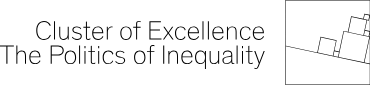Please analyze the image and give a detailed answer to the question:
What is the focus of the In_equality Conference 2024?

The caption states that the clean, minimalist design of the graphic representation emphasizes the critical examination of inequality dynamics, highlighting the conference's focus on understanding complex societal issues.